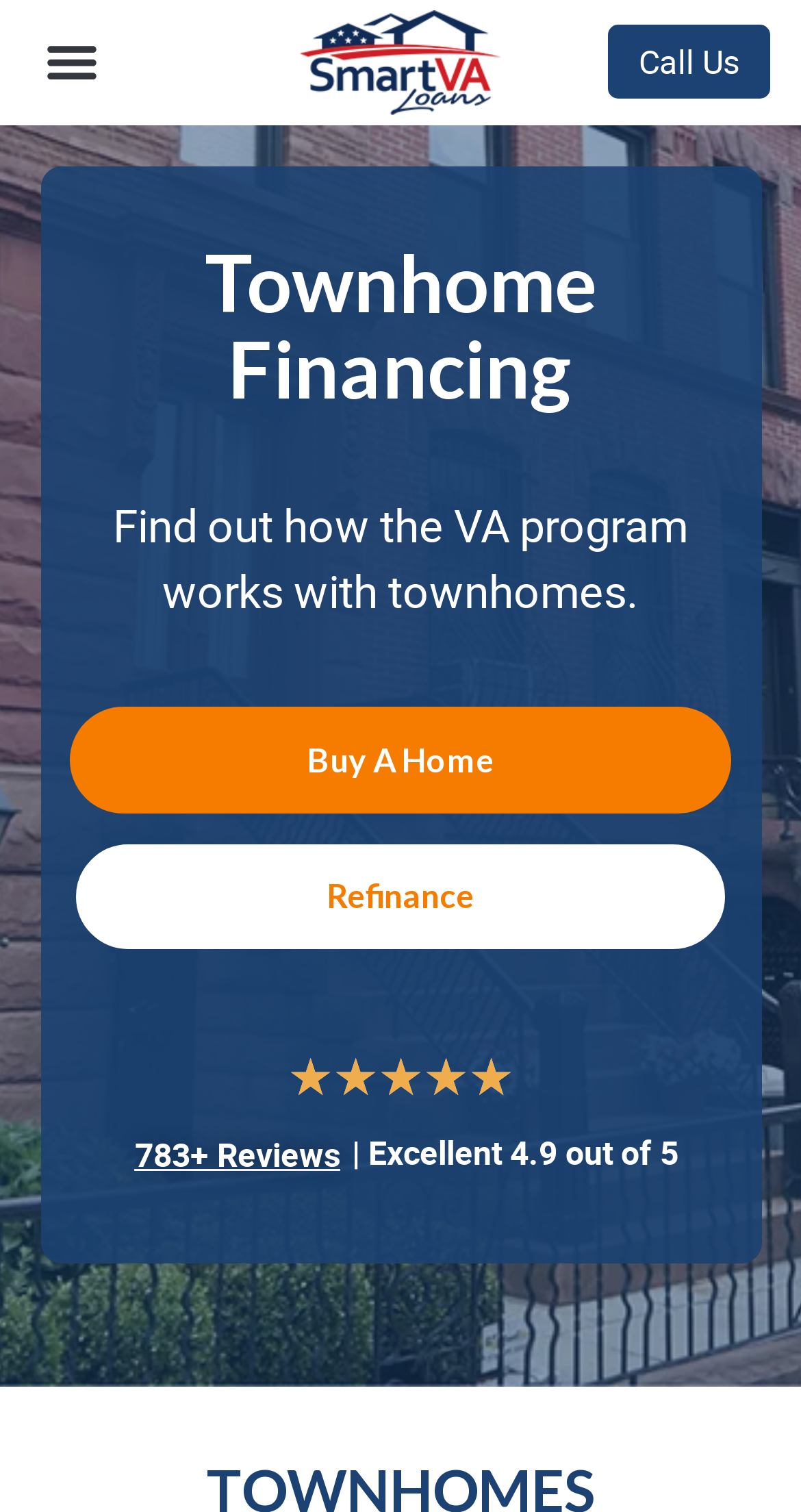Bounding box coordinates must be specified in the format (top-left x, top-left y, bottom-right x, bottom-right y). All values should be floating point numbers between 0 and 1. What are the bounding box coordinates of the UI element described as: alt="SmartVALoans.com Logo"

[0.375, 0.007, 0.625, 0.076]